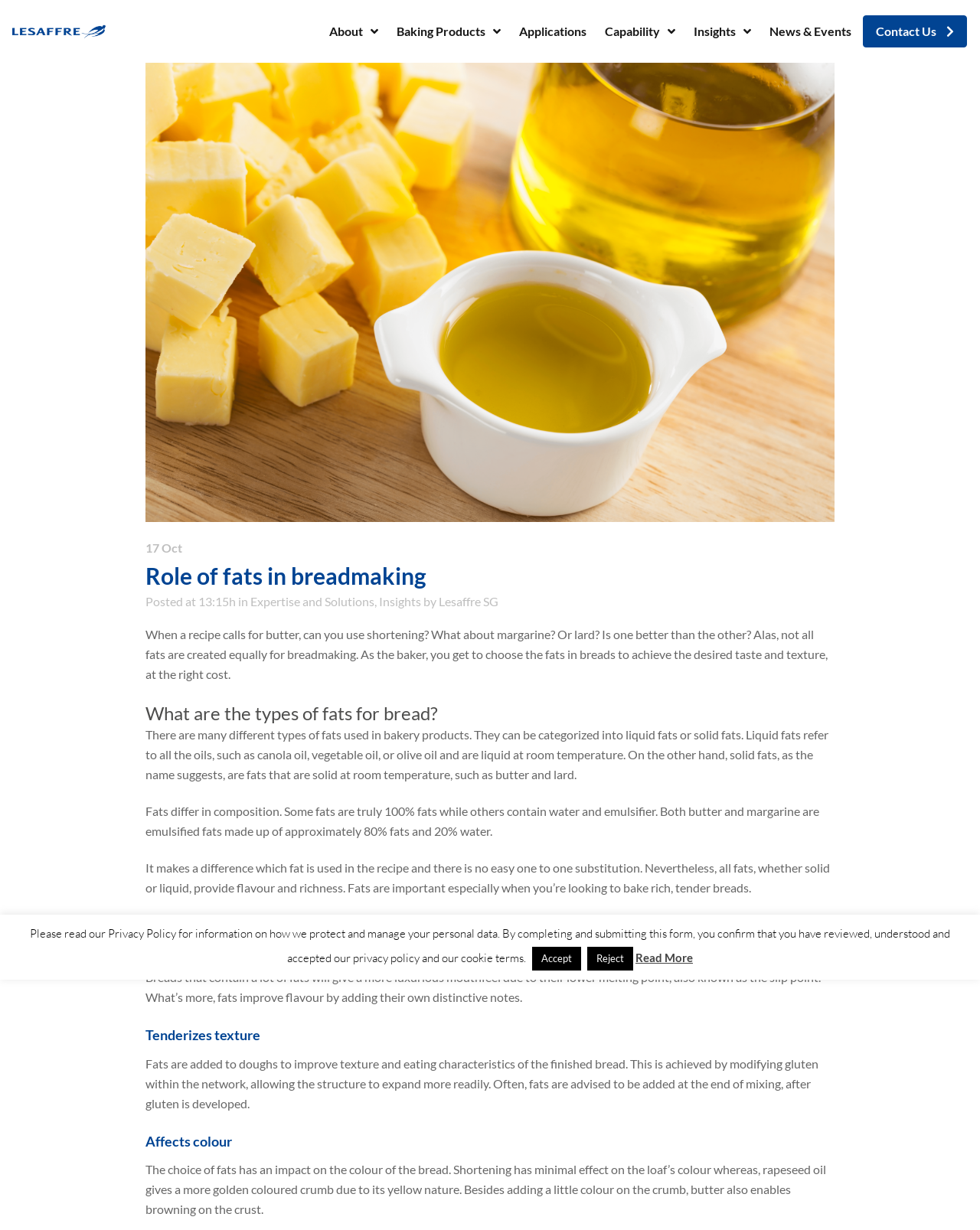Determine the coordinates of the bounding box for the clickable area needed to execute this instruction: "Search for products".

None